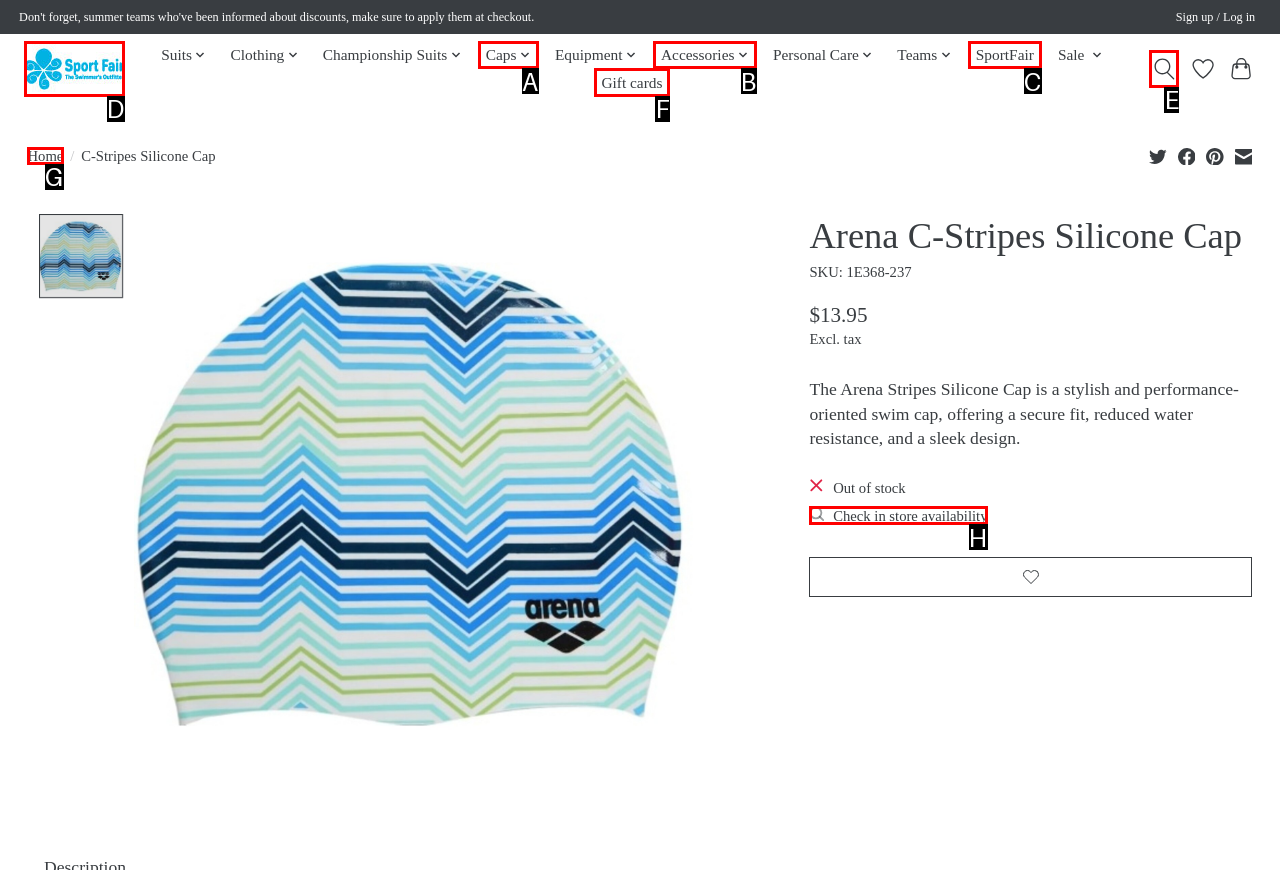Which letter corresponds to the correct option to complete the task: Toggle search?
Answer with the letter of the chosen UI element.

E